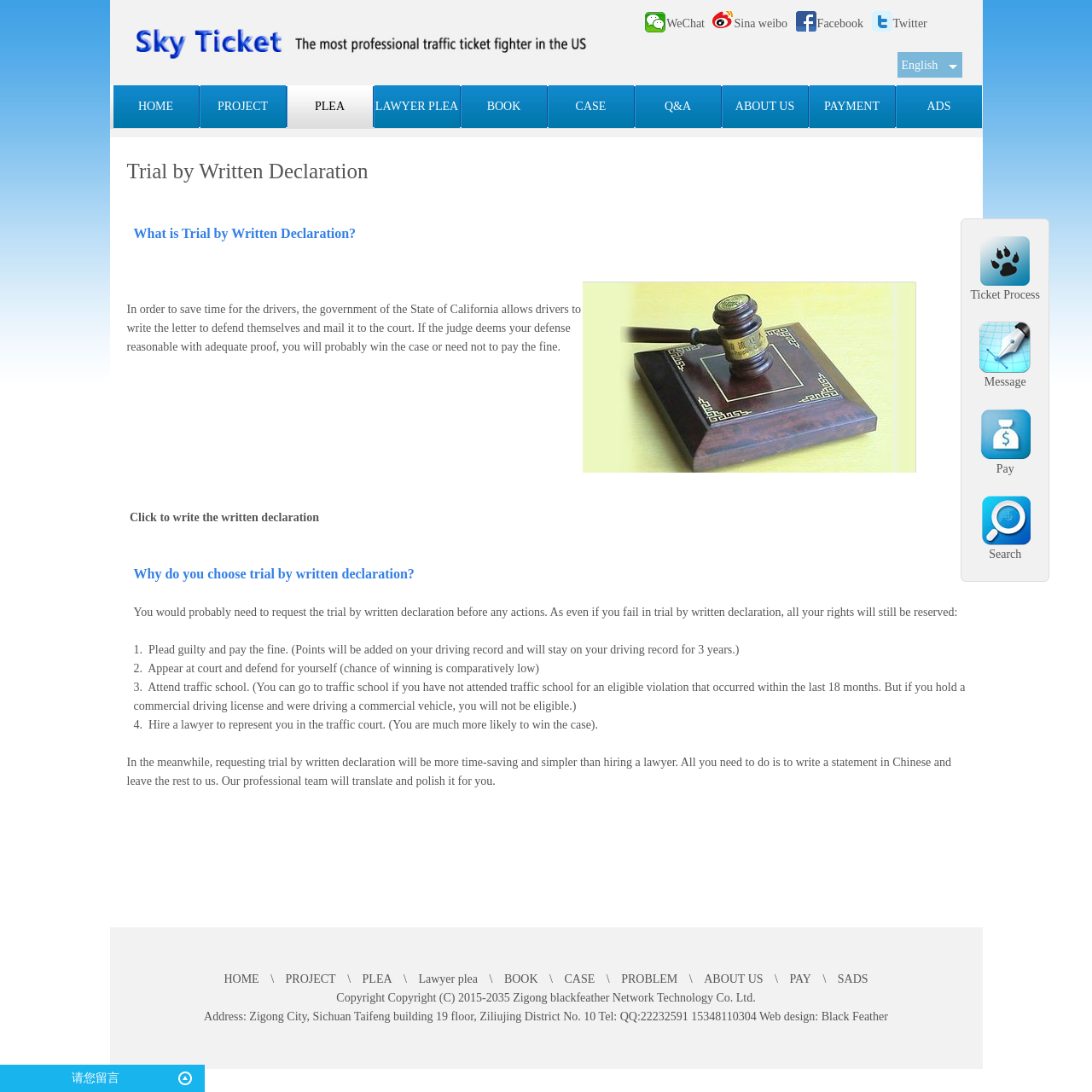Highlight the bounding box coordinates of the element you need to click to perform the following instruction: "Click the 'PROJECT' link."

[0.183, 0.078, 0.261, 0.118]